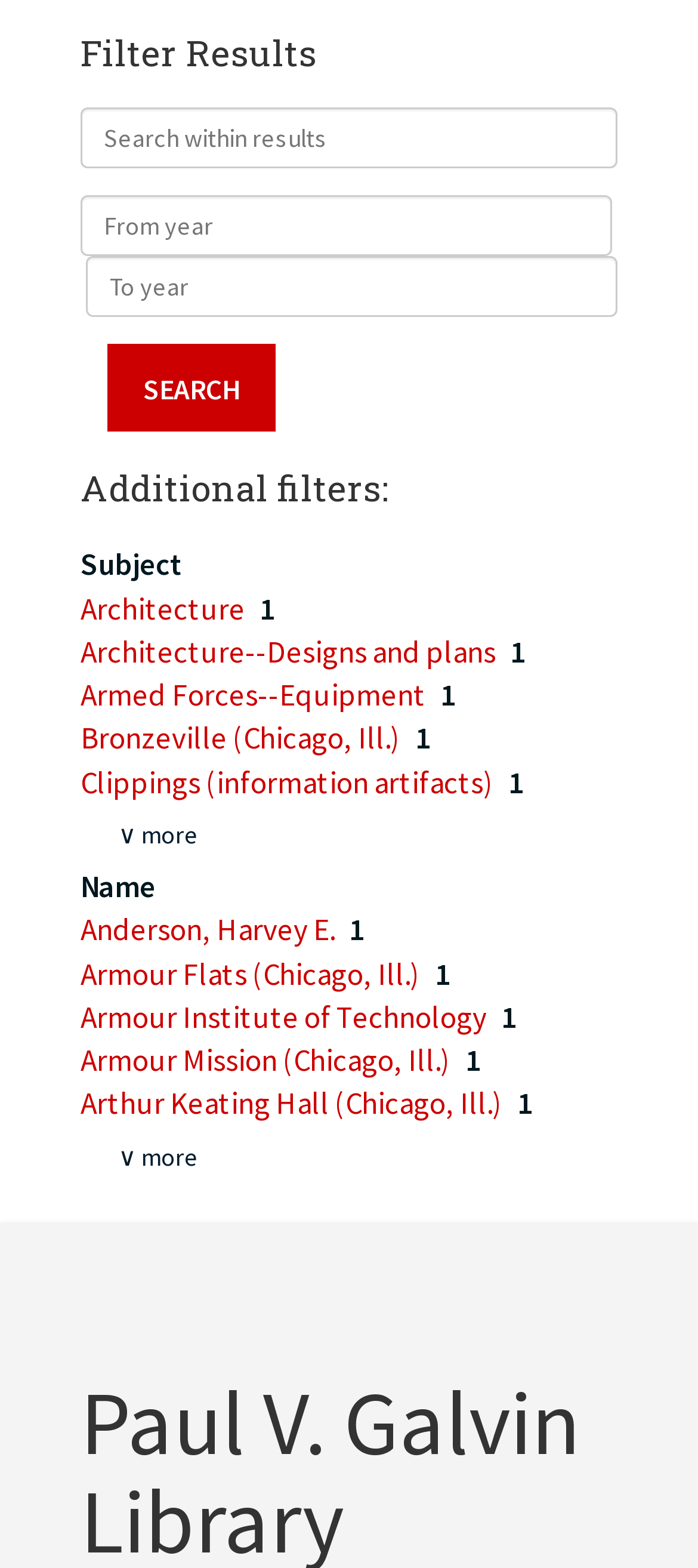Identify the bounding box of the UI element that matches this description: "Armed Forces--Equipment".

[0.115, 0.431, 0.618, 0.456]